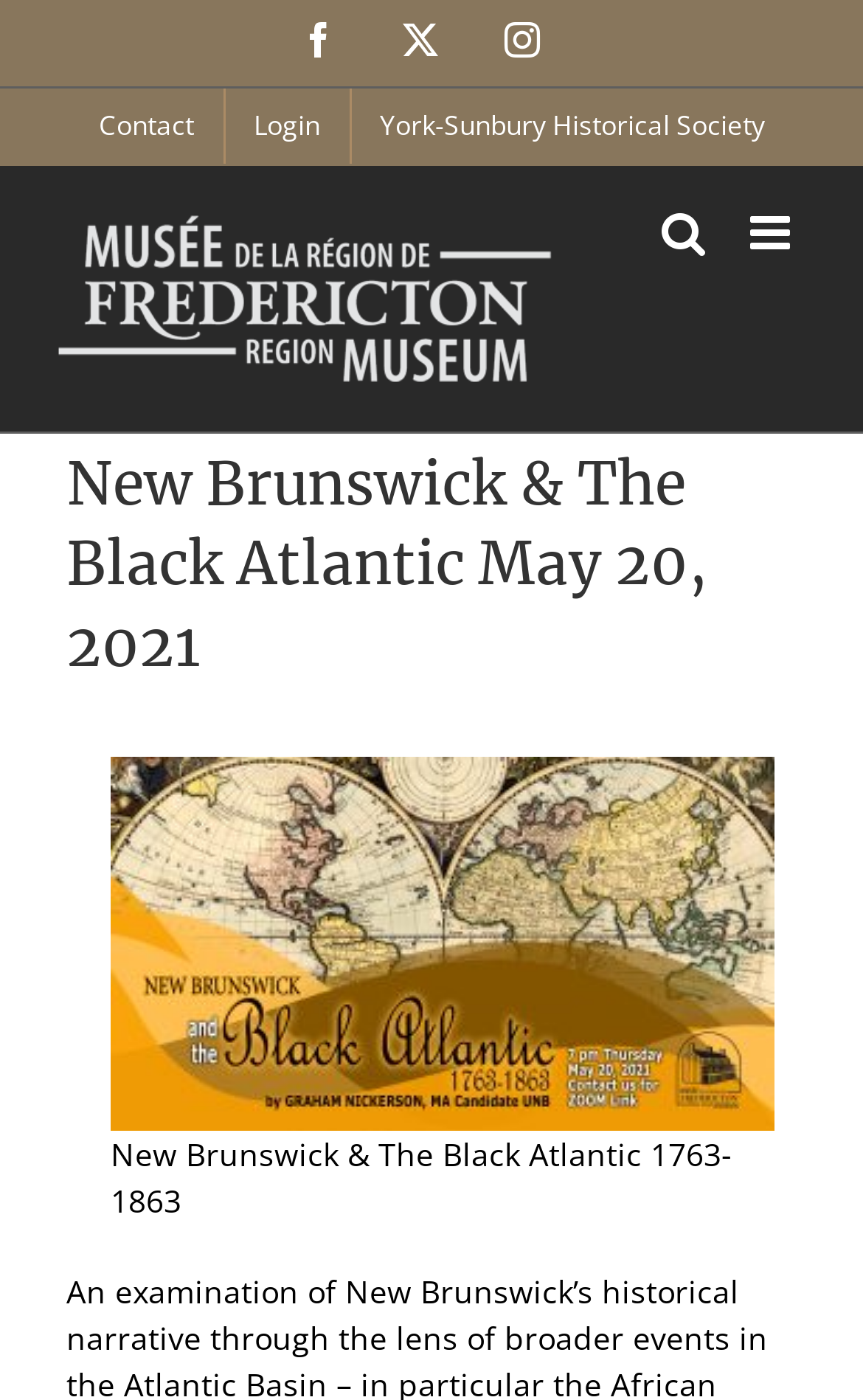Refer to the element description alt="Fredericton Region Museum Logo" and identify the corresponding bounding box in the screenshot. Format the coordinates as (top-left x, top-left y, bottom-right x, bottom-right y) with values in the range of 0 to 1.

[0.059, 0.15, 0.694, 0.277]